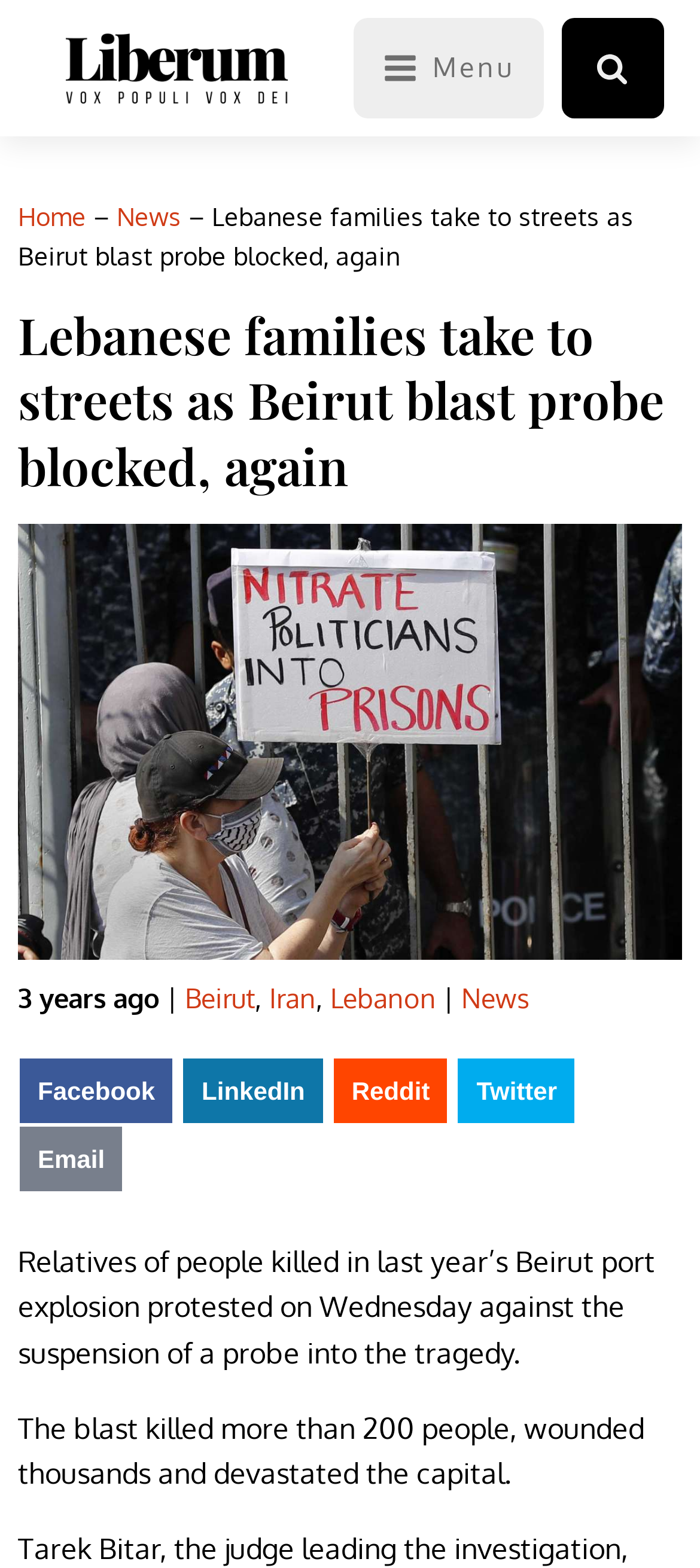Please determine the headline of the webpage and provide its content.

Lebanese families take to streets as Beirut blast probe blocked, again